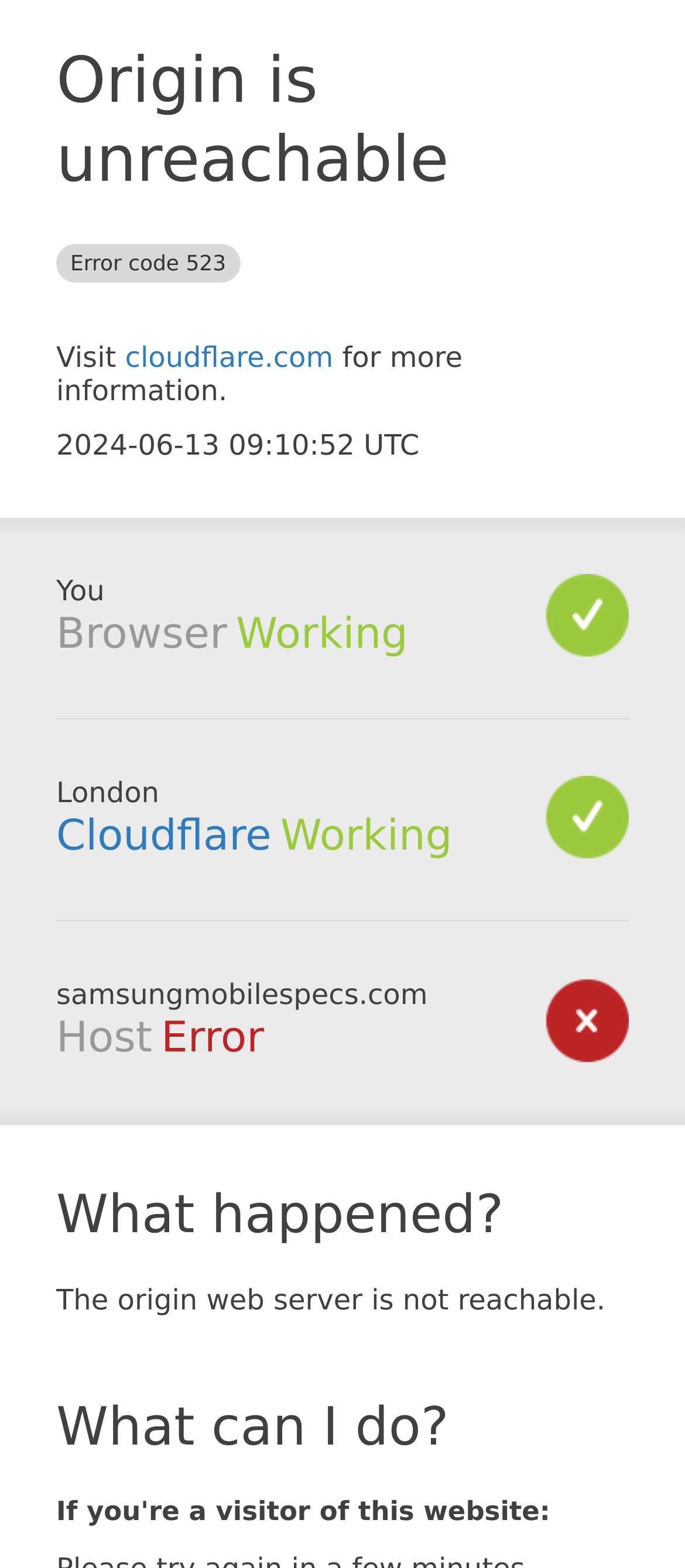Provide a brief response in the form of a single word or phrase:
What is the status of Cloudflare?

Working